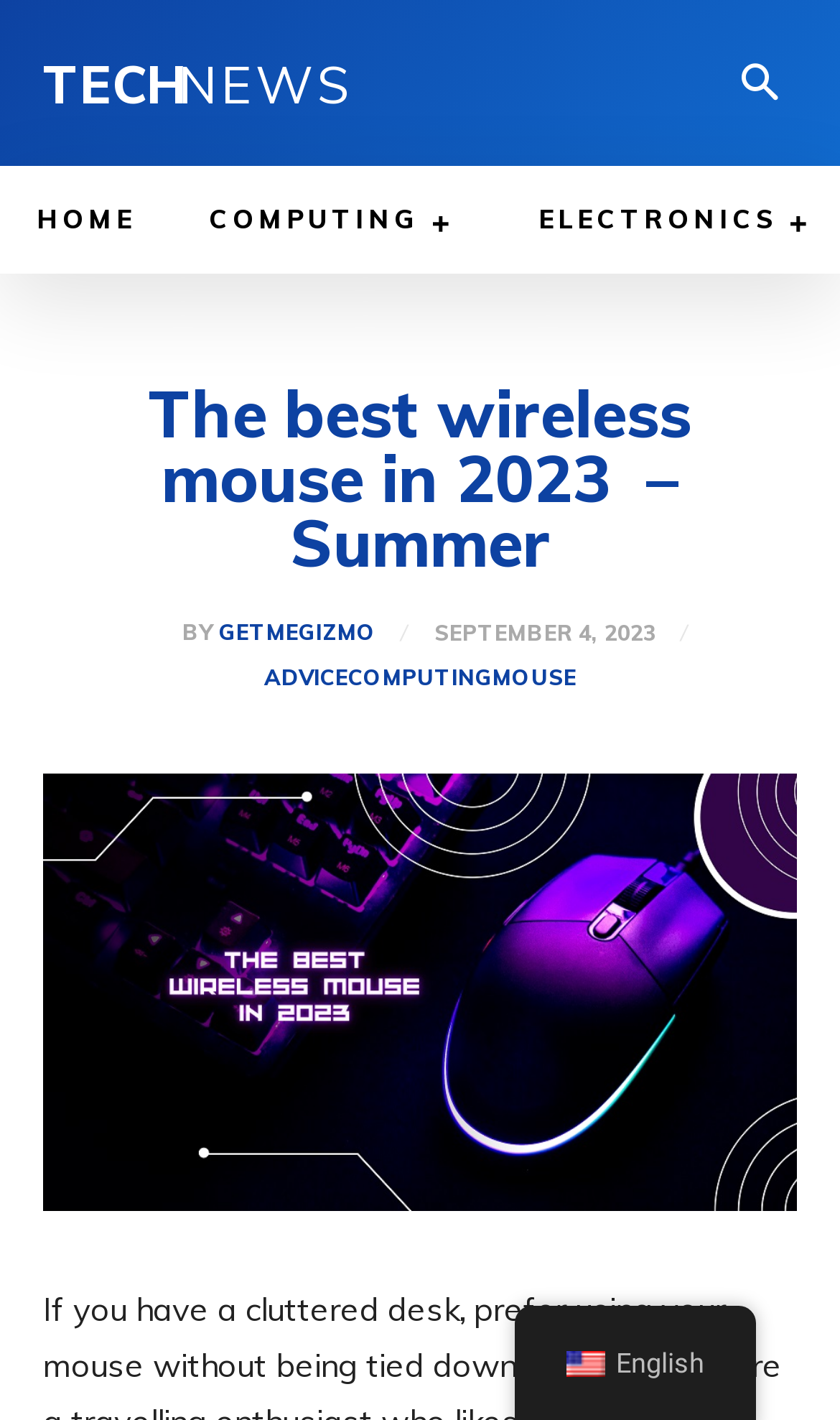What type of device is being discussed?
From the image, respond with a single word or phrase.

Wireless mouse